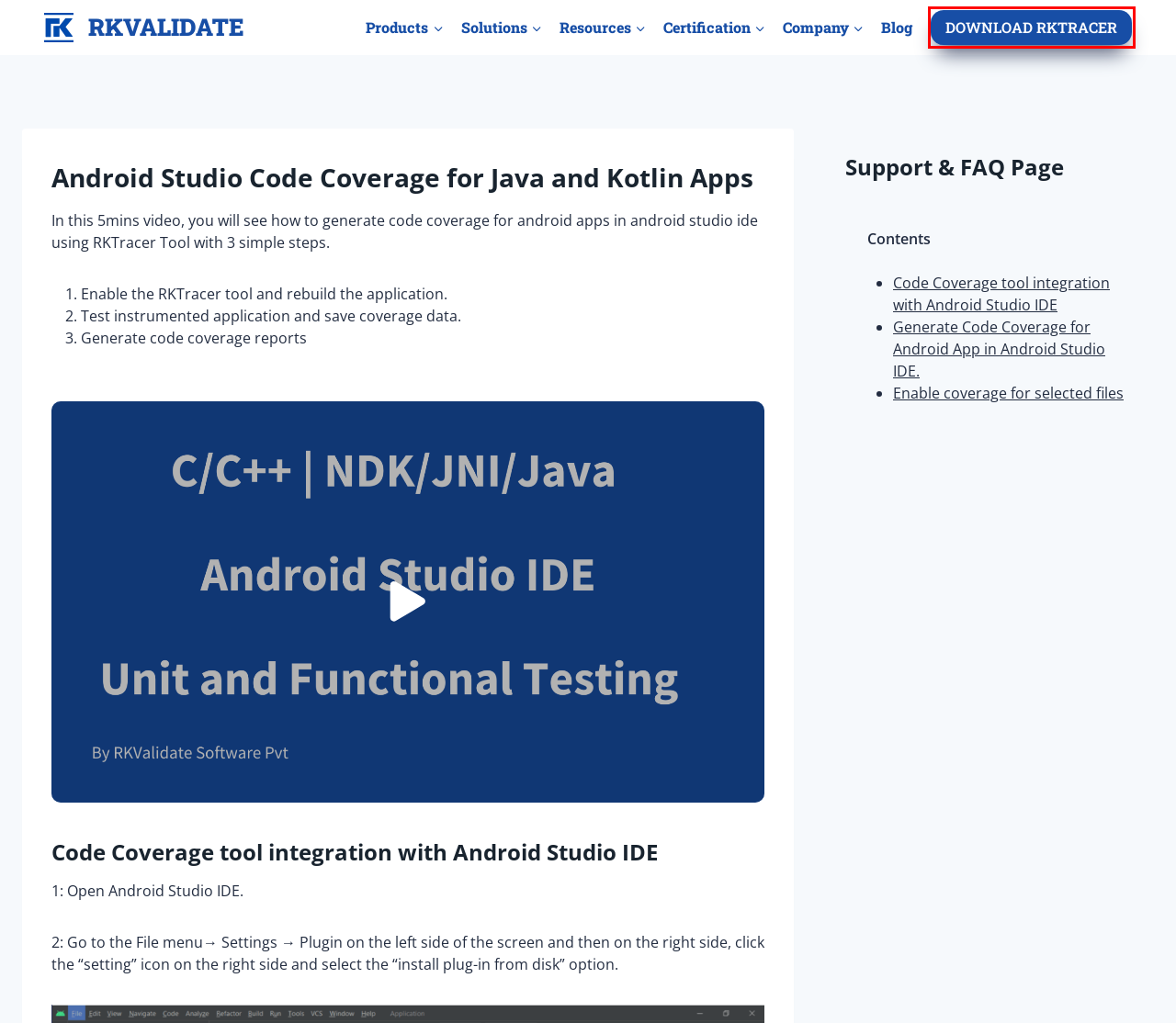A screenshot of a webpage is provided, featuring a red bounding box around a specific UI element. Identify the webpage description that most accurately reflects the new webpage after interacting with the selected element. Here are the candidates:
A. Code Coverage Gradle | RKVALIDATE
B. Code Coverage IAR Embedded Workbench IDE | RKVALIDATE
C. Blog | RKVALIDATE
D. Unit Testing and Code Coverage Videos for C ,CPP, Java, Dotnet, JavaScript, Python | RKVALIDATE
E. Automated Unit Testing & Code Coverage Analysis Tool | RKValidate
F. Privacy Policy | RKVALIDATE
G. Support RKValidate
H. Download | RKVALIDATE

H